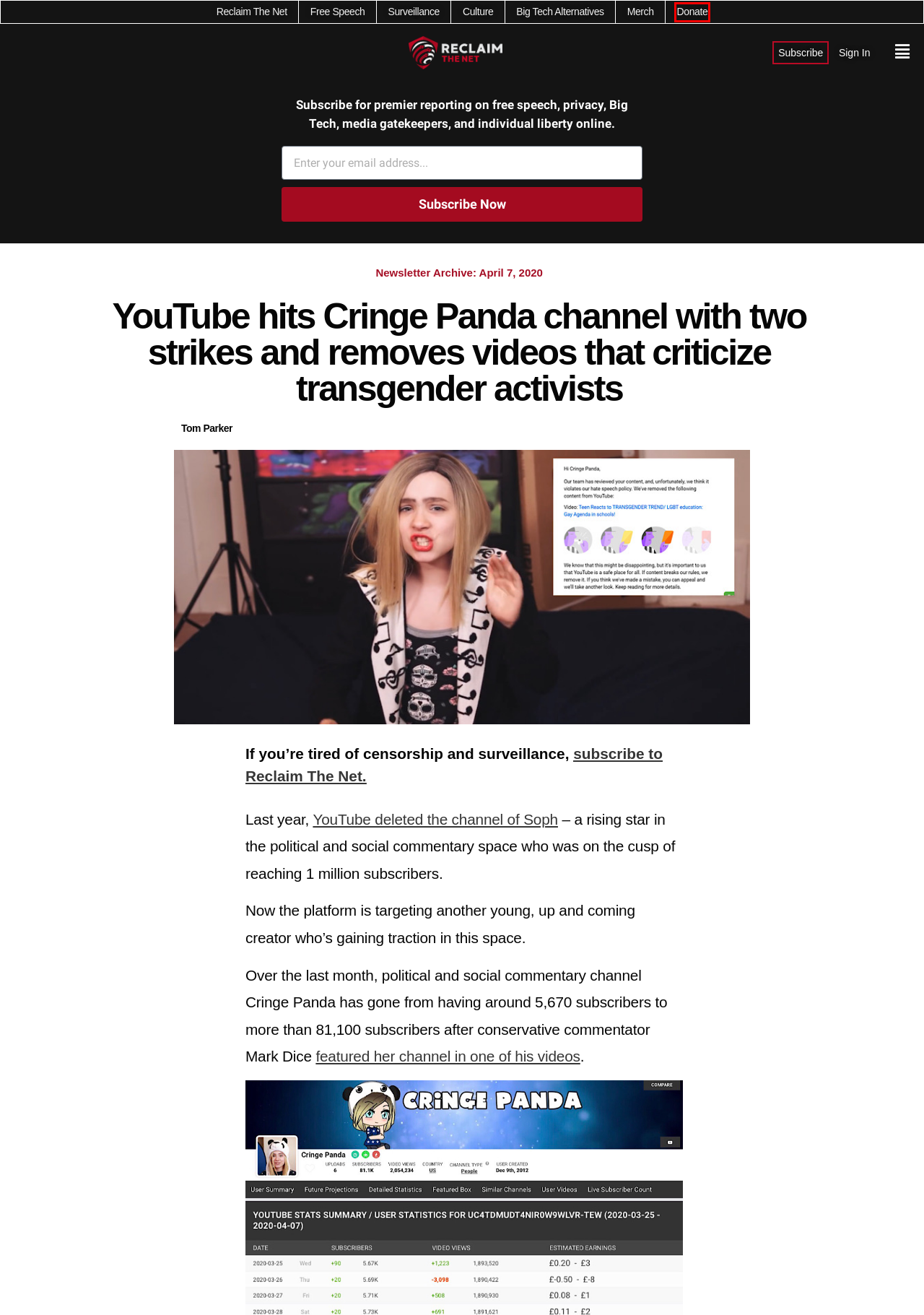Evaluate the webpage screenshot and identify the element within the red bounding box. Select the webpage description that best fits the new webpage after clicking the highlighted element. Here are the candidates:
A. Big Tech Alternatives Archives
B. Patreon suspends Soph’s account one day after YouTube deleted her channel
C. Support Reclaim The Net | Reclaim The Net (Powered by Donorbox)
D. Reclaim The Net - Free Speech, Privacy, Individual Liberty Online
E. Tom Parker, Author at Reclaim The Net
F. Culture Archives
G. Privacy Archives
H. Free Speech and Censorship Archives

C